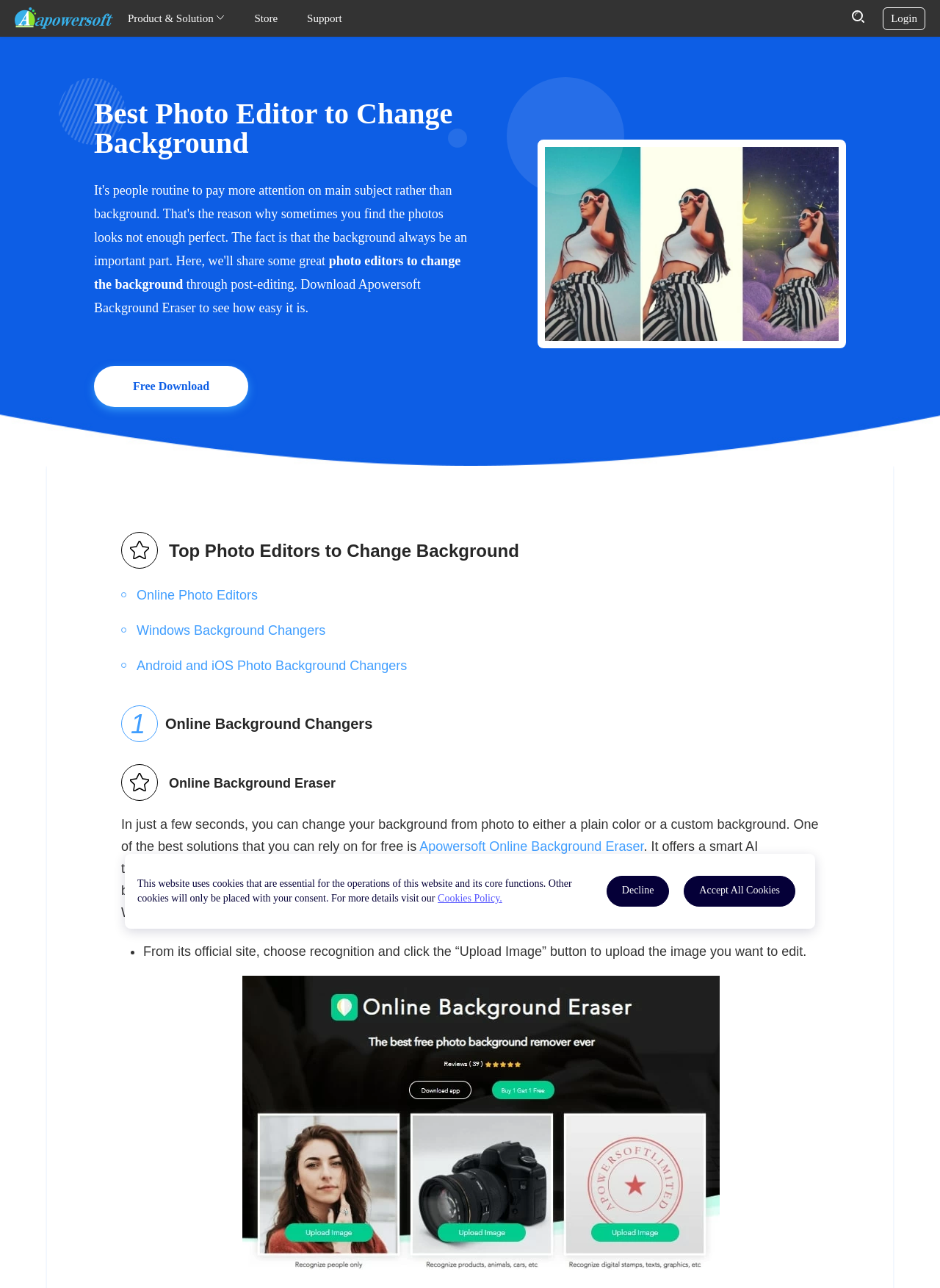Pinpoint the bounding box coordinates for the area that should be clicked to perform the following instruction: "Go to the Store page".

[0.271, 0.01, 0.295, 0.019]